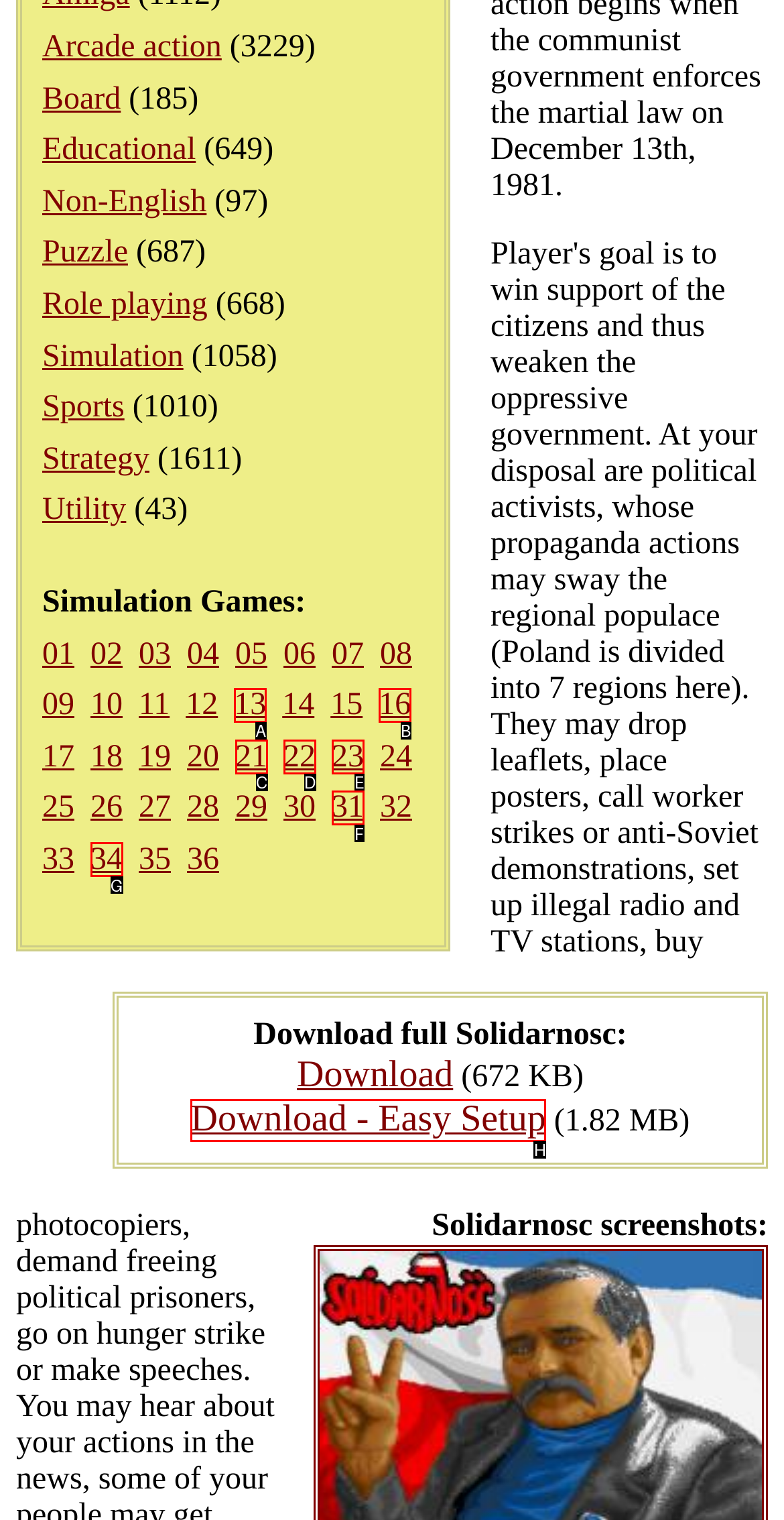Identify which HTML element matches the description: Download - Easy Setup
Provide your answer in the form of the letter of the correct option from the listed choices.

H